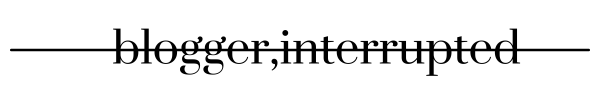What design style is used in the image?
Carefully analyze the image and provide a detailed answer to the question.

The caption describes the design as 'minimalist' and mentions a 'simple horizontal line' beneath the text, which implies a lack of clutter and a focus on simplicity, characteristic of minimalist design.